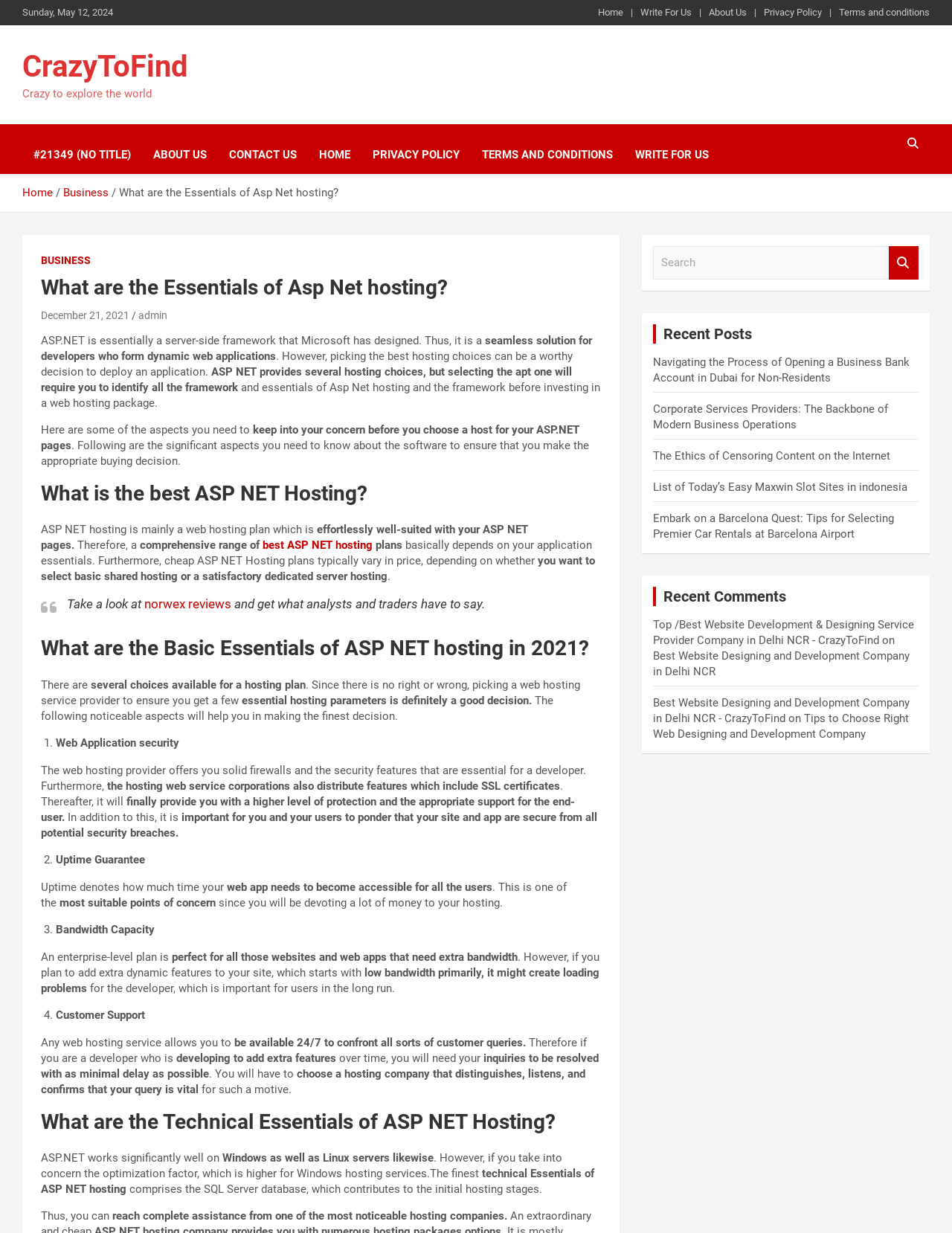Please identify the primary heading of the webpage and give its text content.

What are the Essentials of Asp Net hosting?